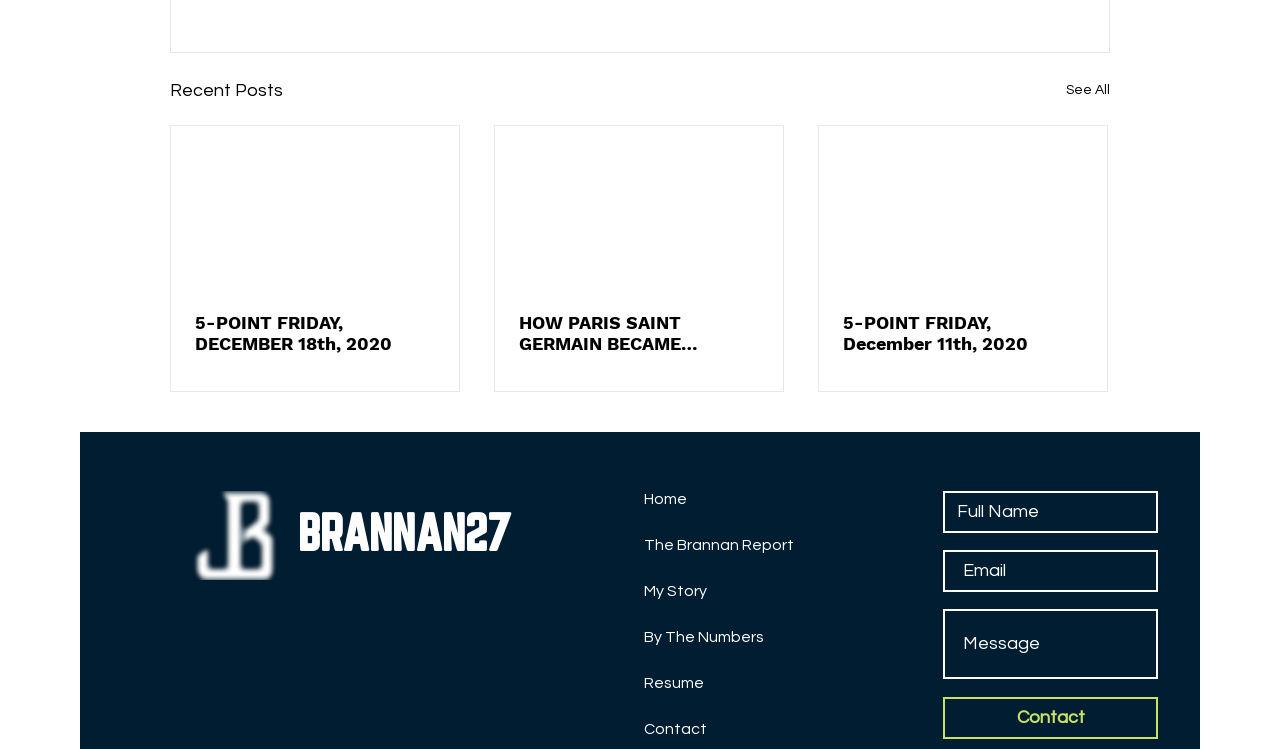Using the webpage screenshot and the element description Learn More about Litera’s Solutions!, determine the bounding box coordinates. Specify the coordinates in the format (top-left x, top-left y, bottom-right x, bottom-right y) with values ranging from 0 to 1.

None